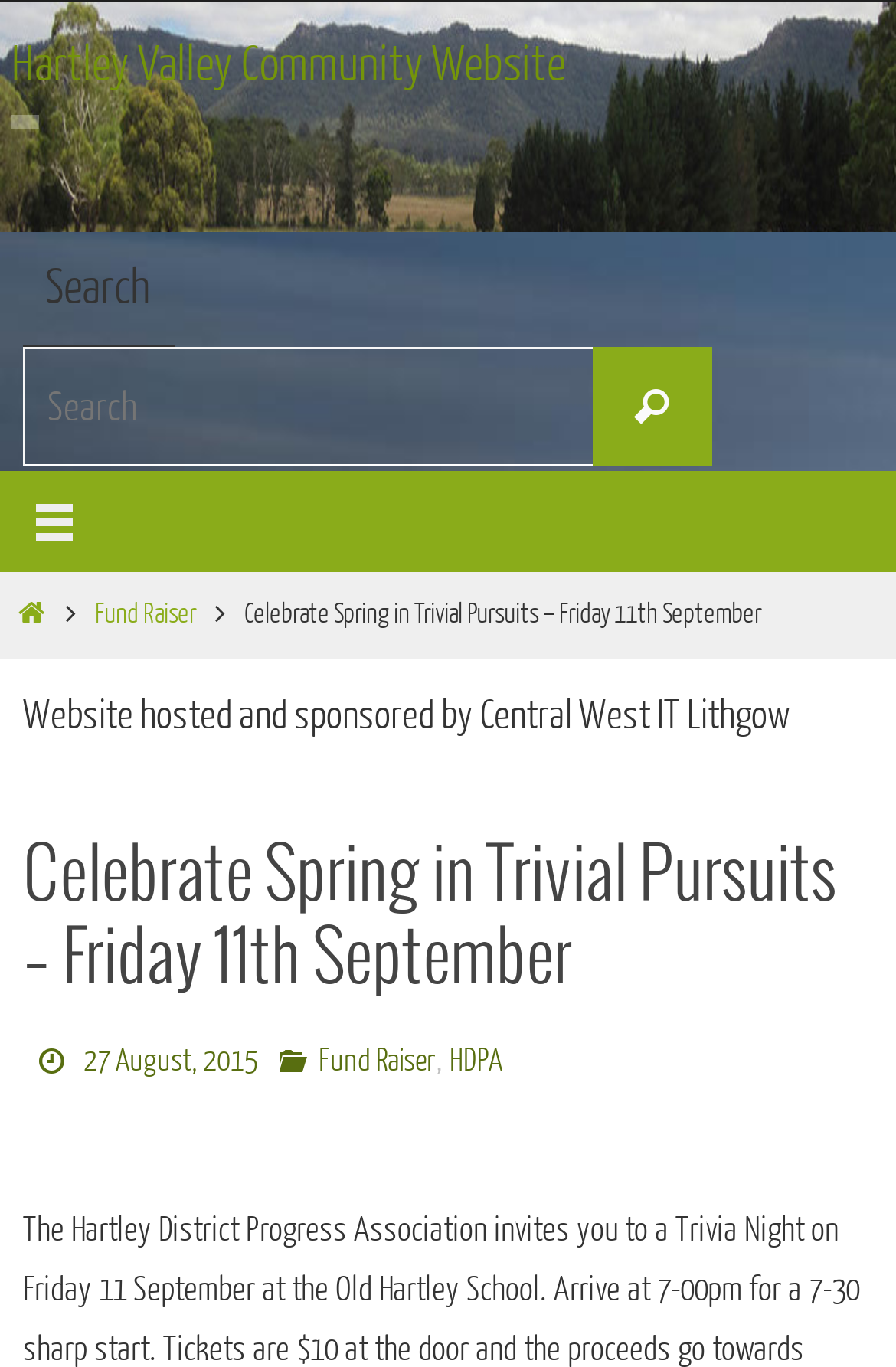Determine the bounding box coordinates of the region to click in order to accomplish the following instruction: "Check the date of the event". Provide the coordinates as four float numbers between 0 and 1, specifically [left, top, right, bottom].

[0.093, 0.761, 0.288, 0.79]